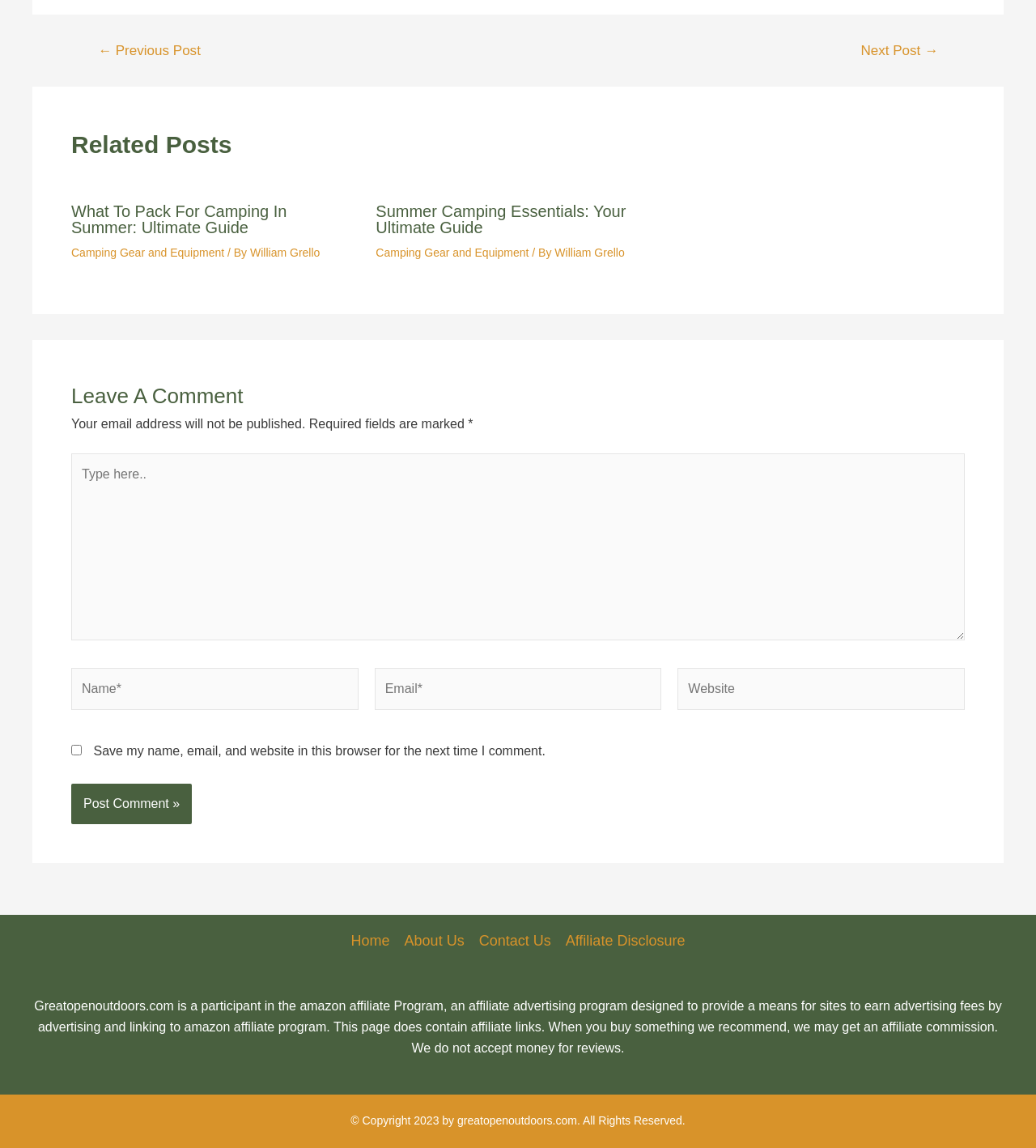How many related posts are shown?
Using the picture, provide a one-word or short phrase answer.

2